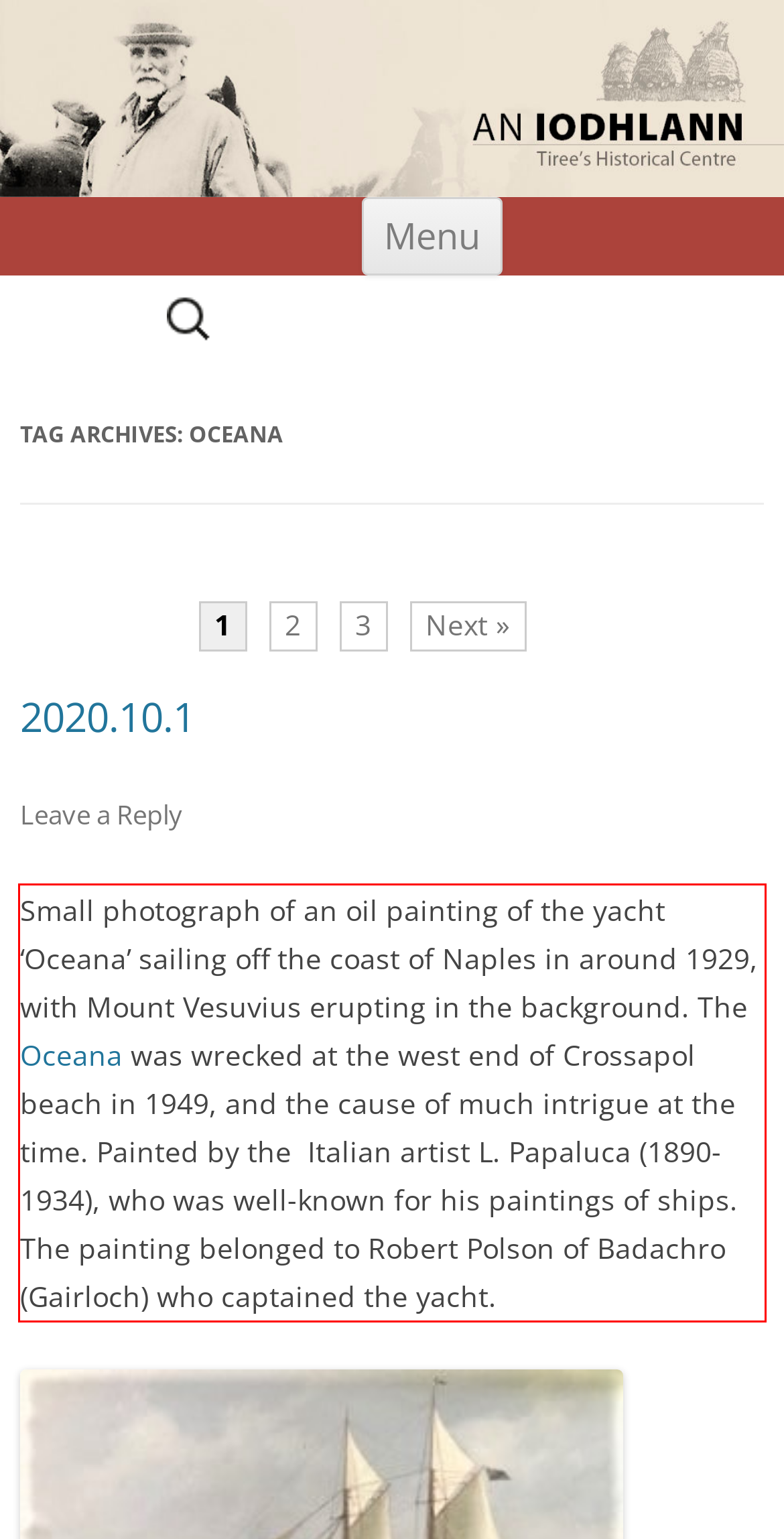From the provided screenshot, extract the text content that is enclosed within the red bounding box.

Small photograph of an oil painting of the yacht ‘Oceana’ sailing off the coast of Naples in around 1929, with Mount Vesuvius erupting in the background. The Oceana was wrecked at the west end of Crossapol beach in 1949, and the cause of much intrigue at the time. Painted by the Italian artist L. Papaluca (1890-1934), who was well-known for his paintings of ships. The painting belonged to Robert Polson of Badachro (Gairloch) who captained the yacht.